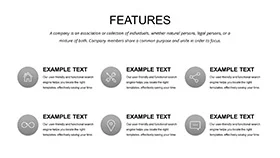How many icons are arranged in a grid format?
Carefully analyze the image and provide a detailed answer to the question.

The image showcases eight distinct icons, each accompanied by placeholder text labeled 'EXAMPLE TEXT', arranged in a grid format below the title 'FEATURES'.